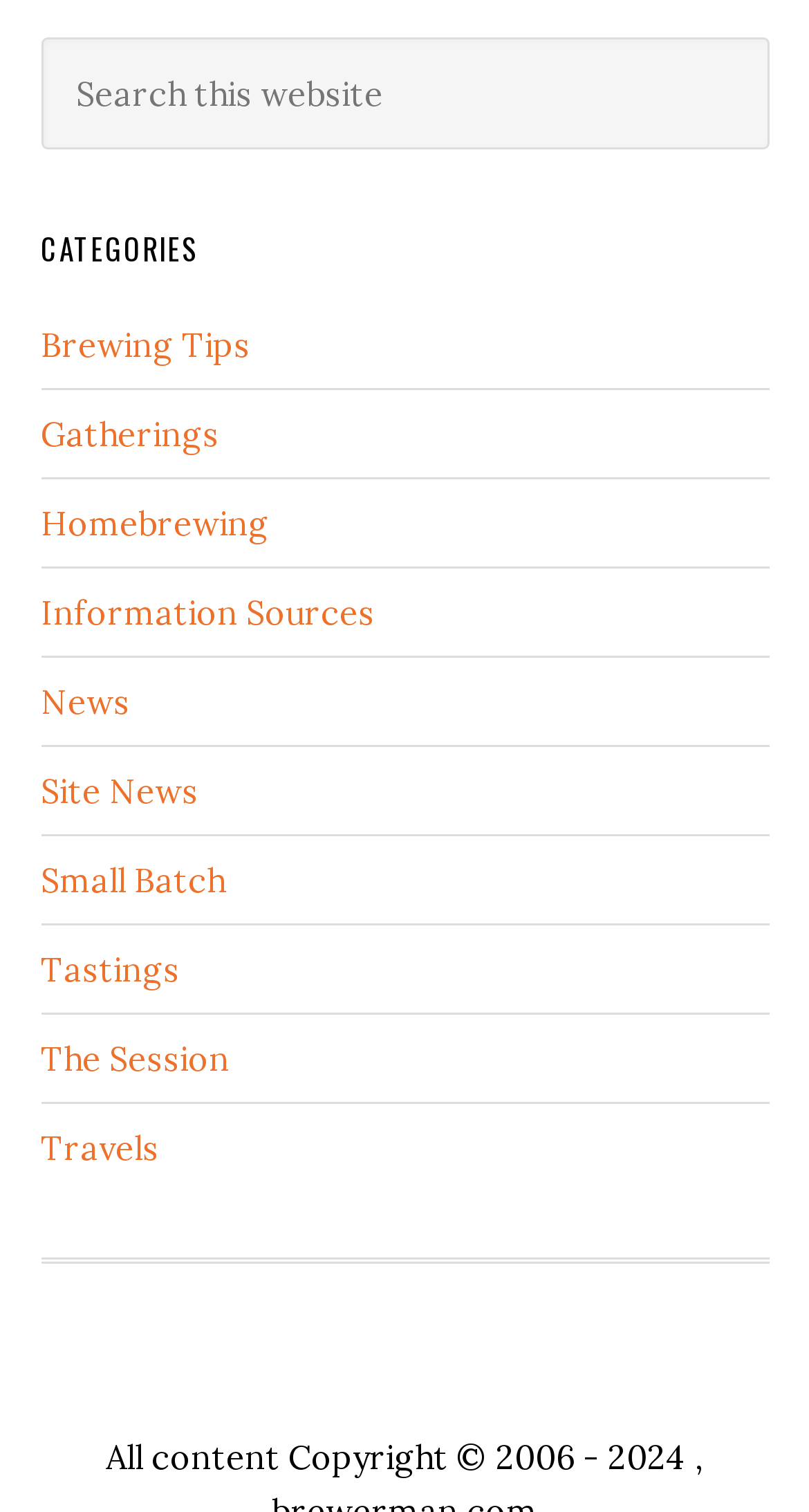What is the purpose of the search box?
Please look at the screenshot and answer using one word or phrase.

Search this website